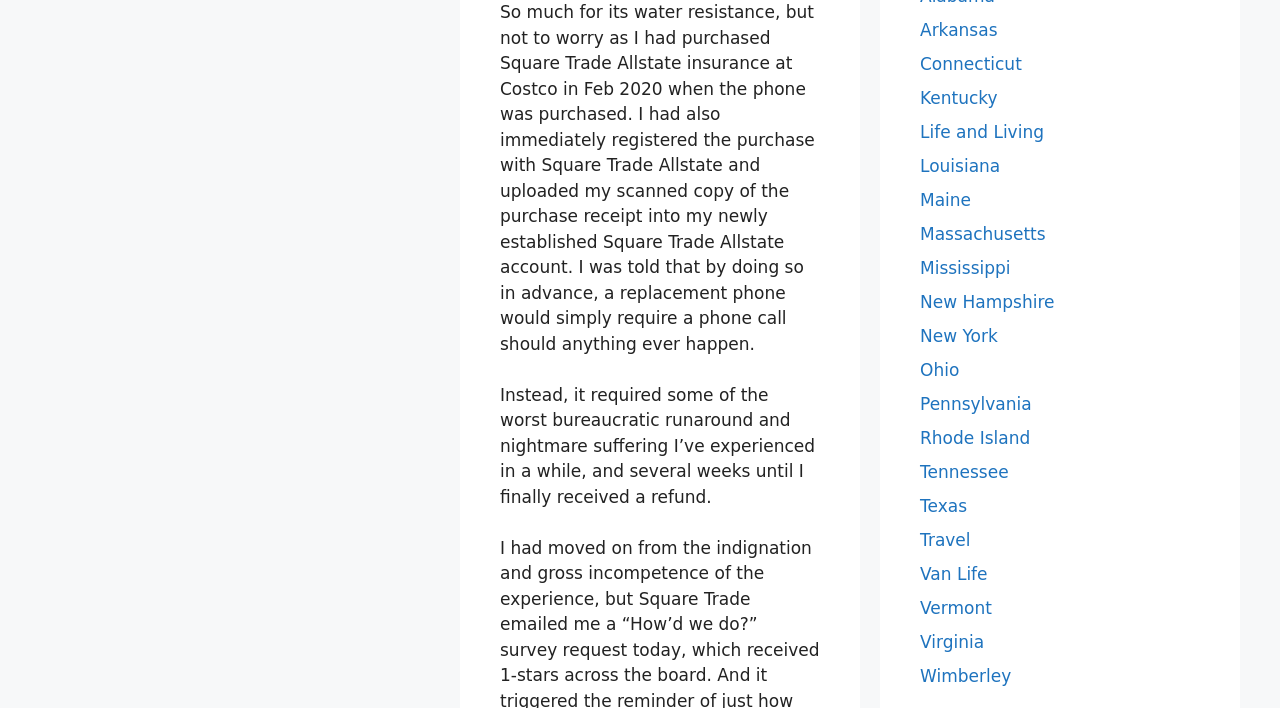What is the author's experience with Square Trade Allstate insurance?
Please provide a comprehensive answer to the question based on the webpage screenshot.

The author mentions that they had purchased Square Trade Allstate insurance at Costco in Feb 2020 when the phone was purchased, but when they needed to replace the phone, they experienced a bureaucratic runaround and nightmare suffering, which suggests that the author's experience with the insurance company was very poor.